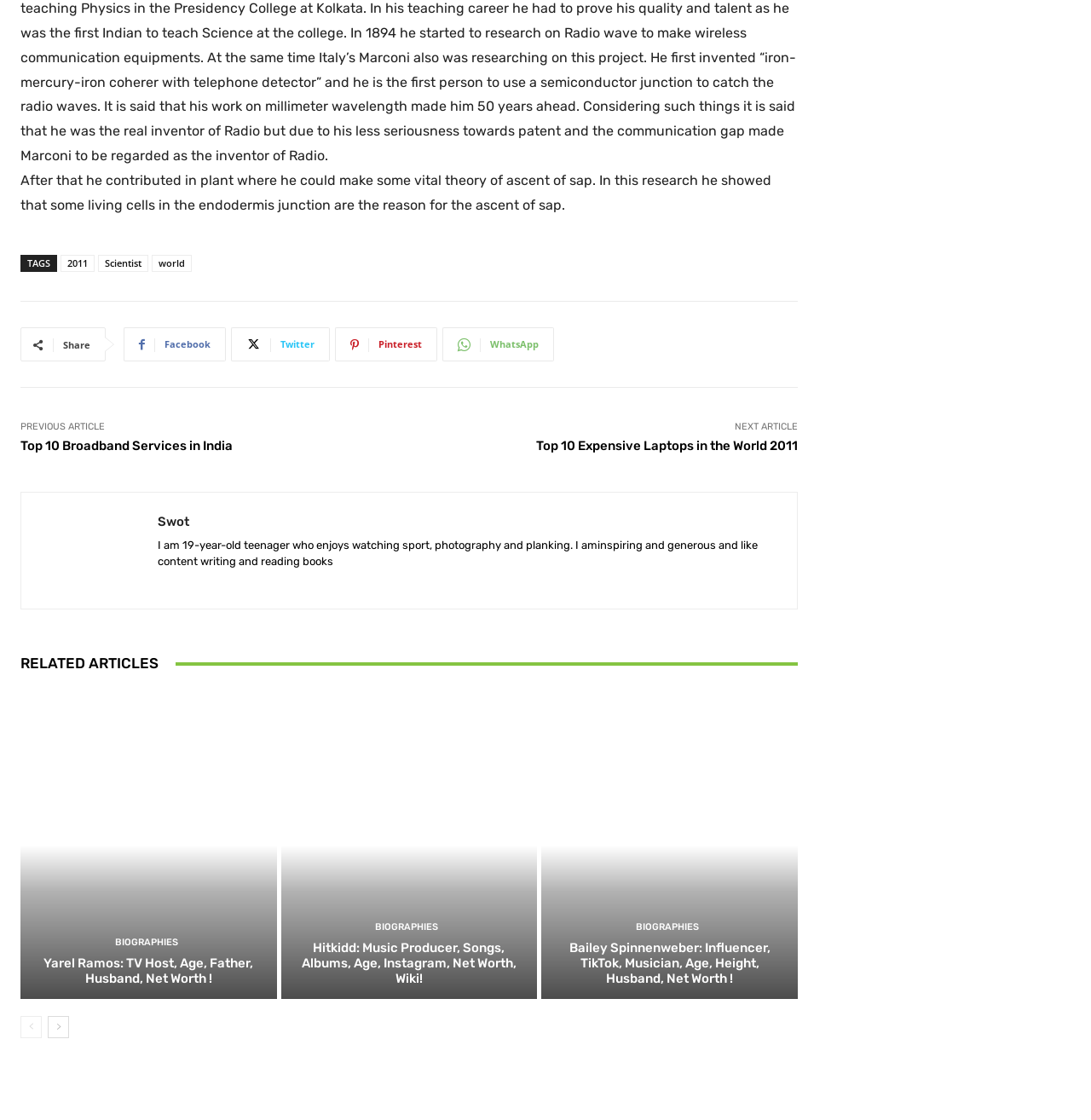Could you find the bounding box coordinates of the clickable area to complete this instruction: "Read the previous article"?

[0.019, 0.392, 0.213, 0.405]